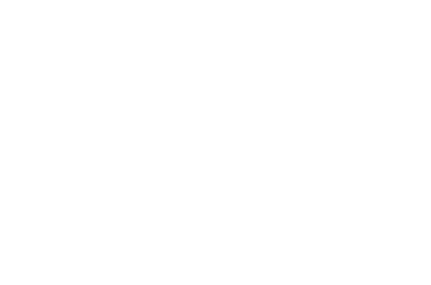What areas of law may the firm specialize in?
From the image, respond using a single word or phrase.

Corporate law and litigation